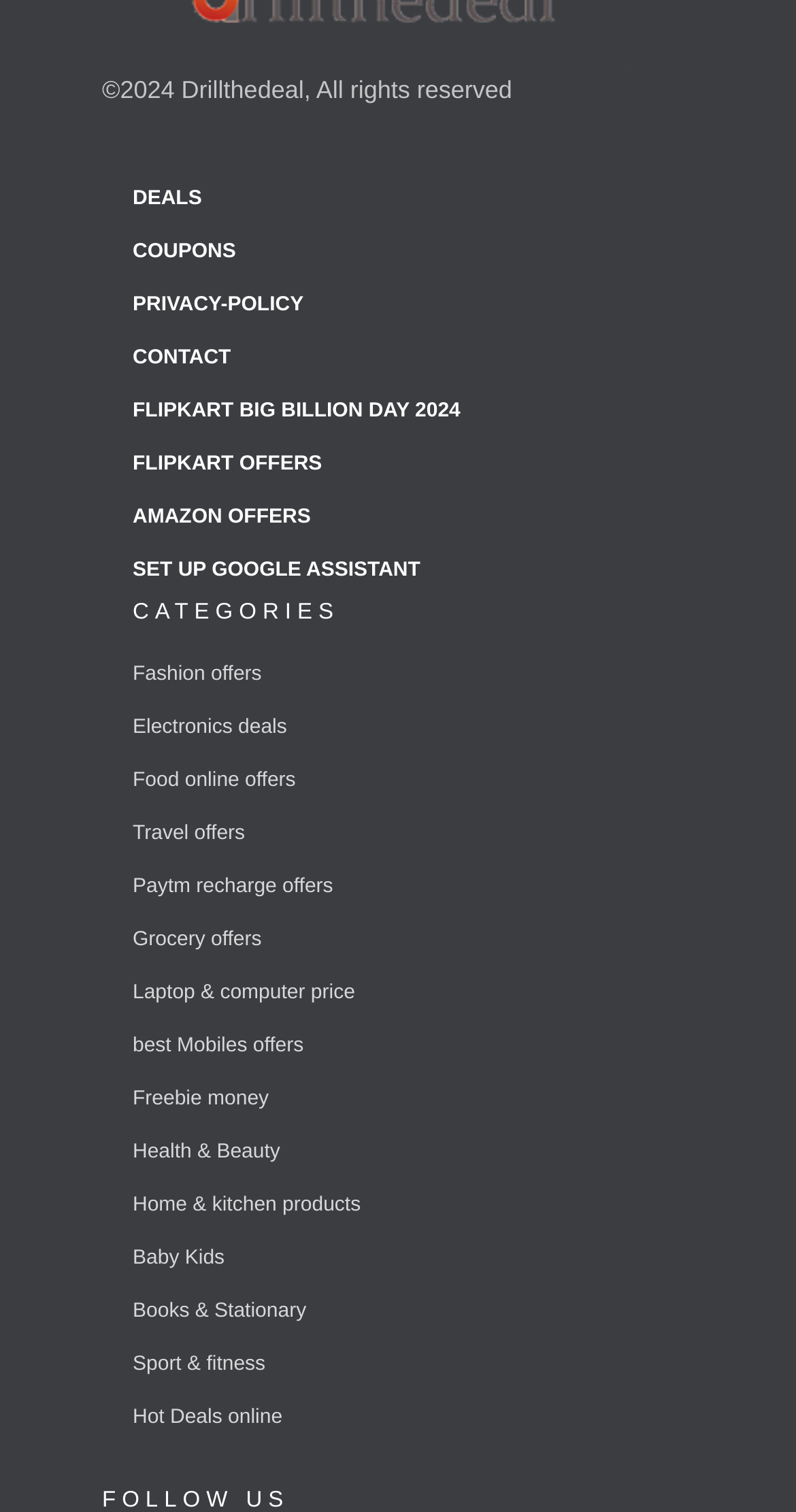How many offer types are listed under the 'CATEGORIES' heading?
Answer the question with just one word or phrase using the image.

15